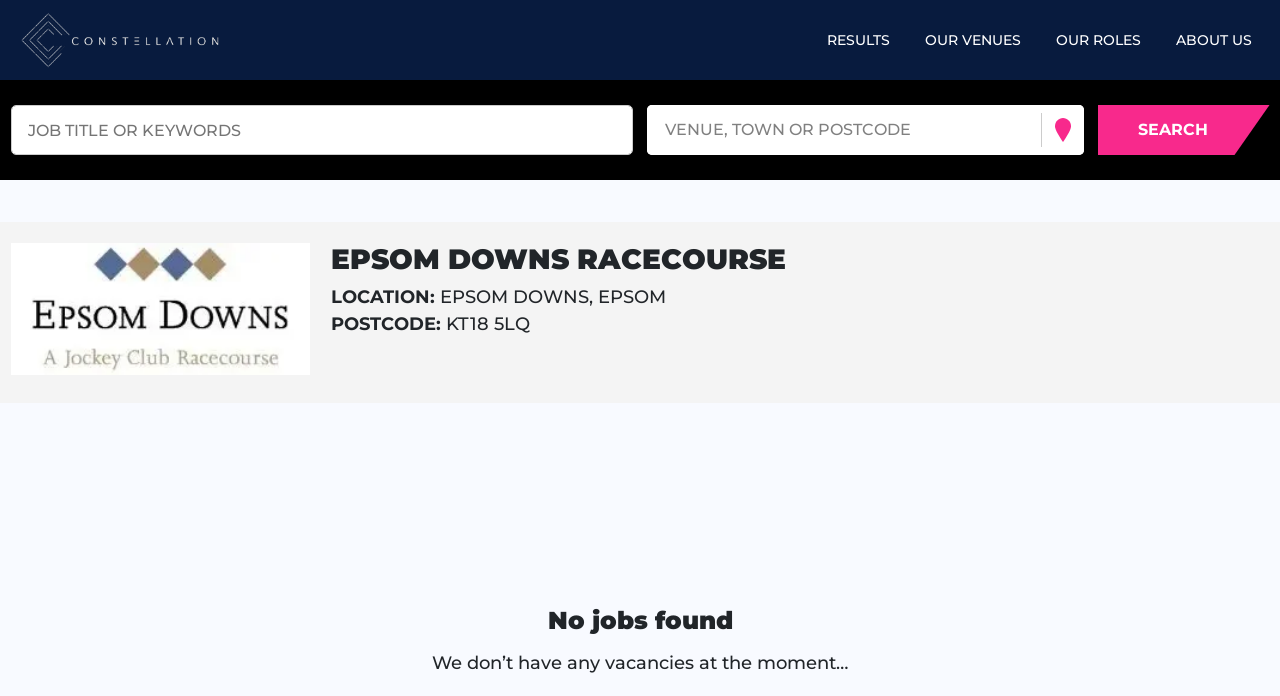Find the UI element described as: "Our Venues" and predict its bounding box coordinates. Ensure the coordinates are four float numbers between 0 and 1, [left, top, right, bottom].

[0.717, 0.017, 0.803, 0.098]